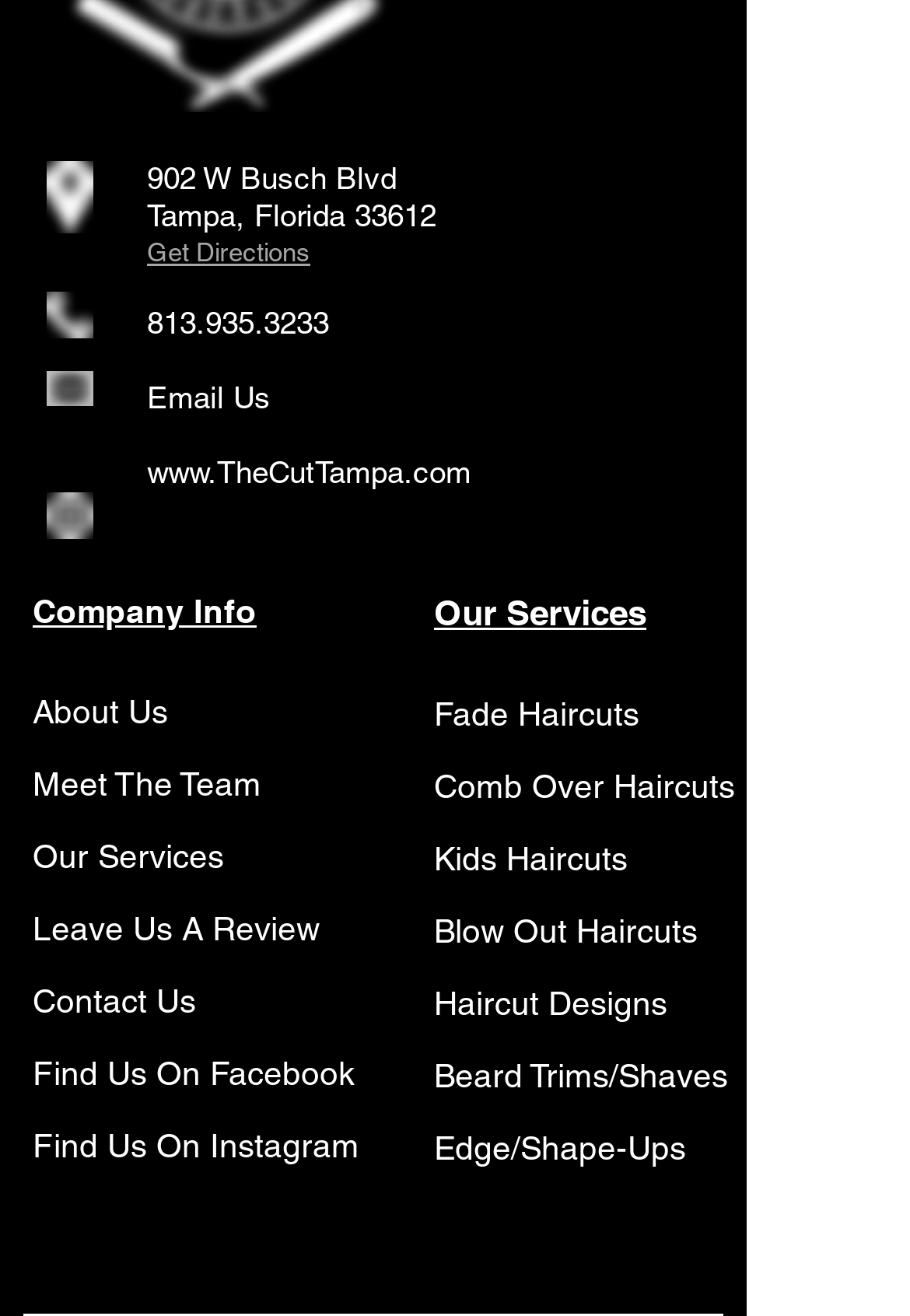Please predict the bounding box coordinates (top-left x, top-left y, bottom-right x, bottom-right y) for the UI element in the screenshot that fits the description: Leave Us A Review

[0.036, 0.693, 0.351, 0.722]